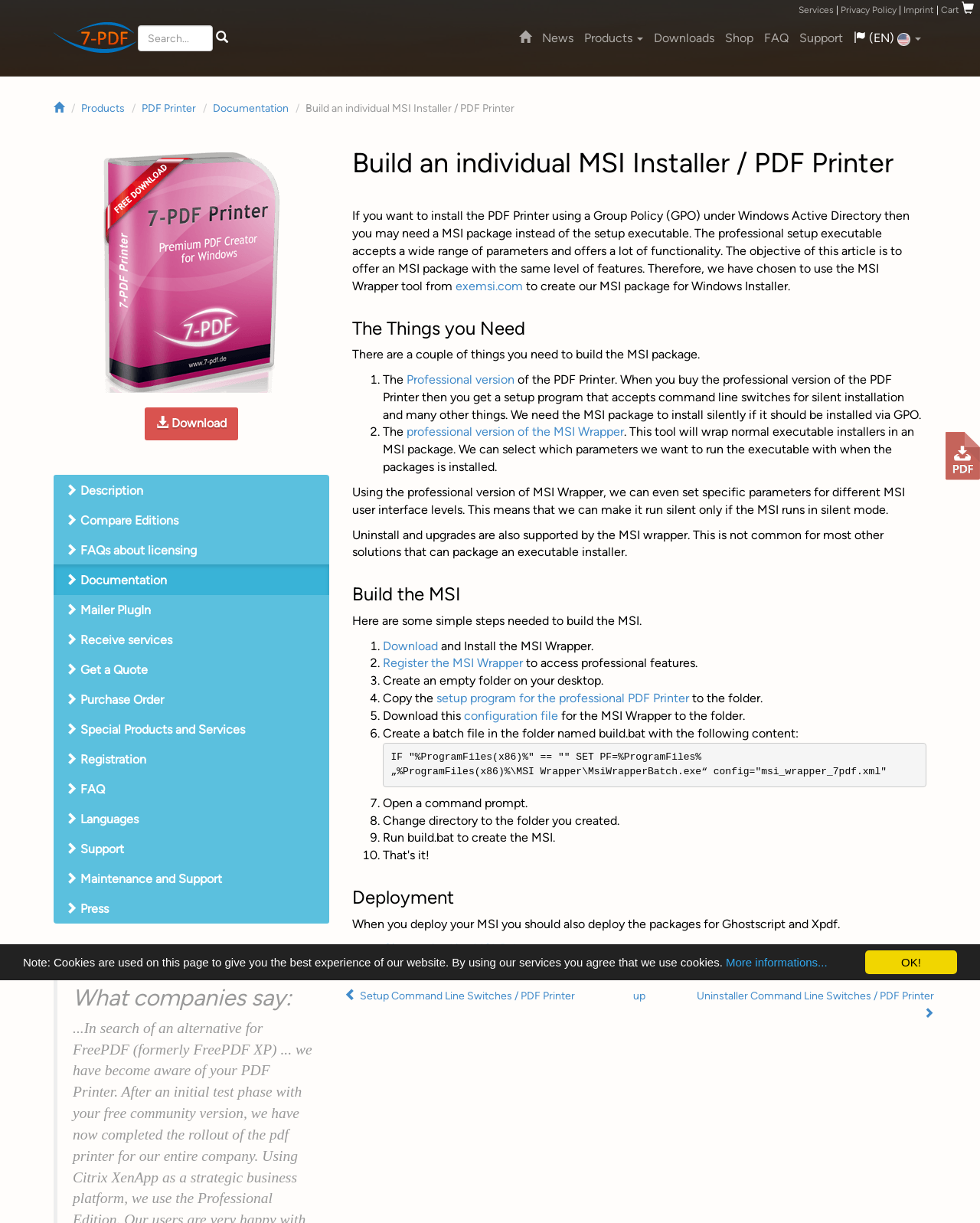Answer the question briefly using a single word or phrase: 
What is the purpose of the MSI Wrapper tool?

To create an MSI package